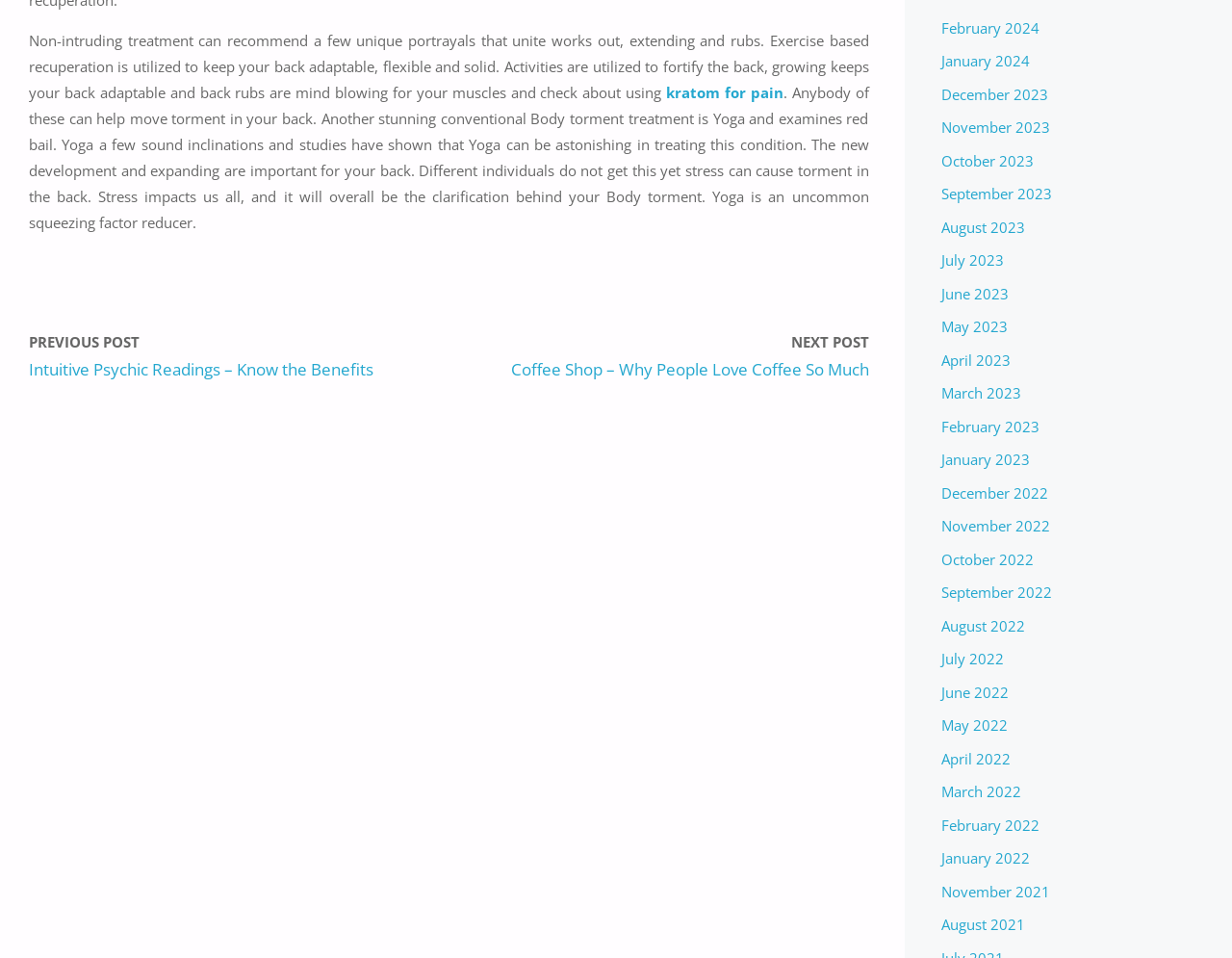Give a short answer using one word or phrase for the question:
What is the topic of the main article?

Back pain treatment